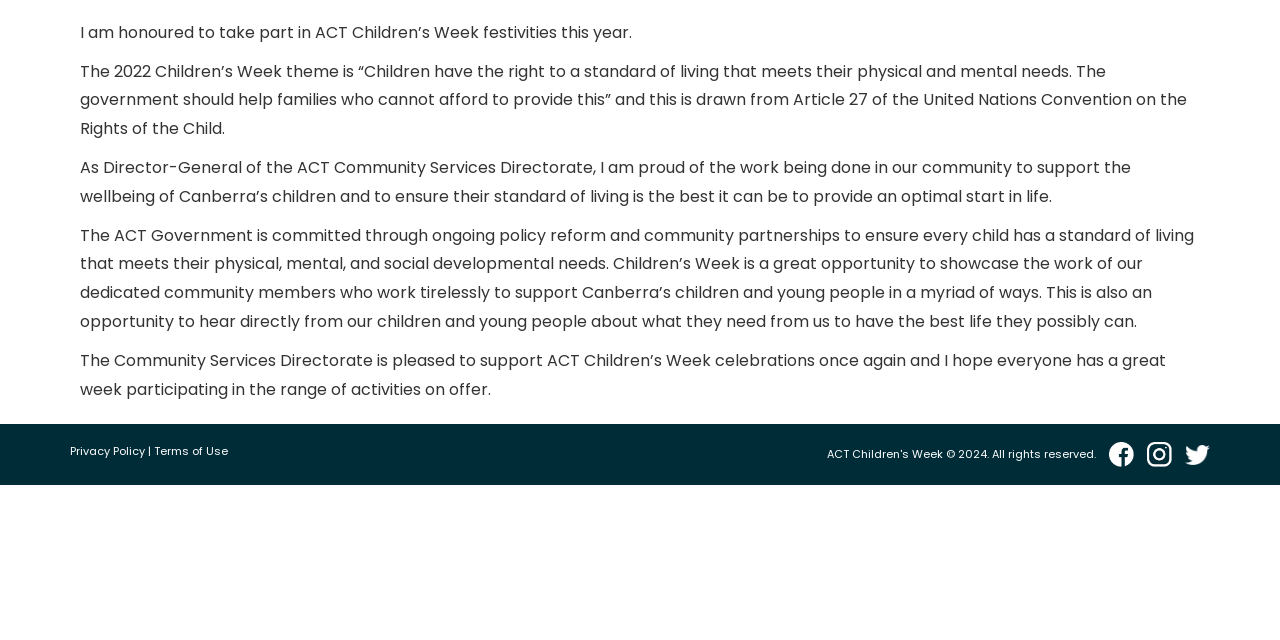Locate and provide the bounding box coordinates for the HTML element that matches this description: "Privacy Policy |".

[0.055, 0.693, 0.118, 0.718]